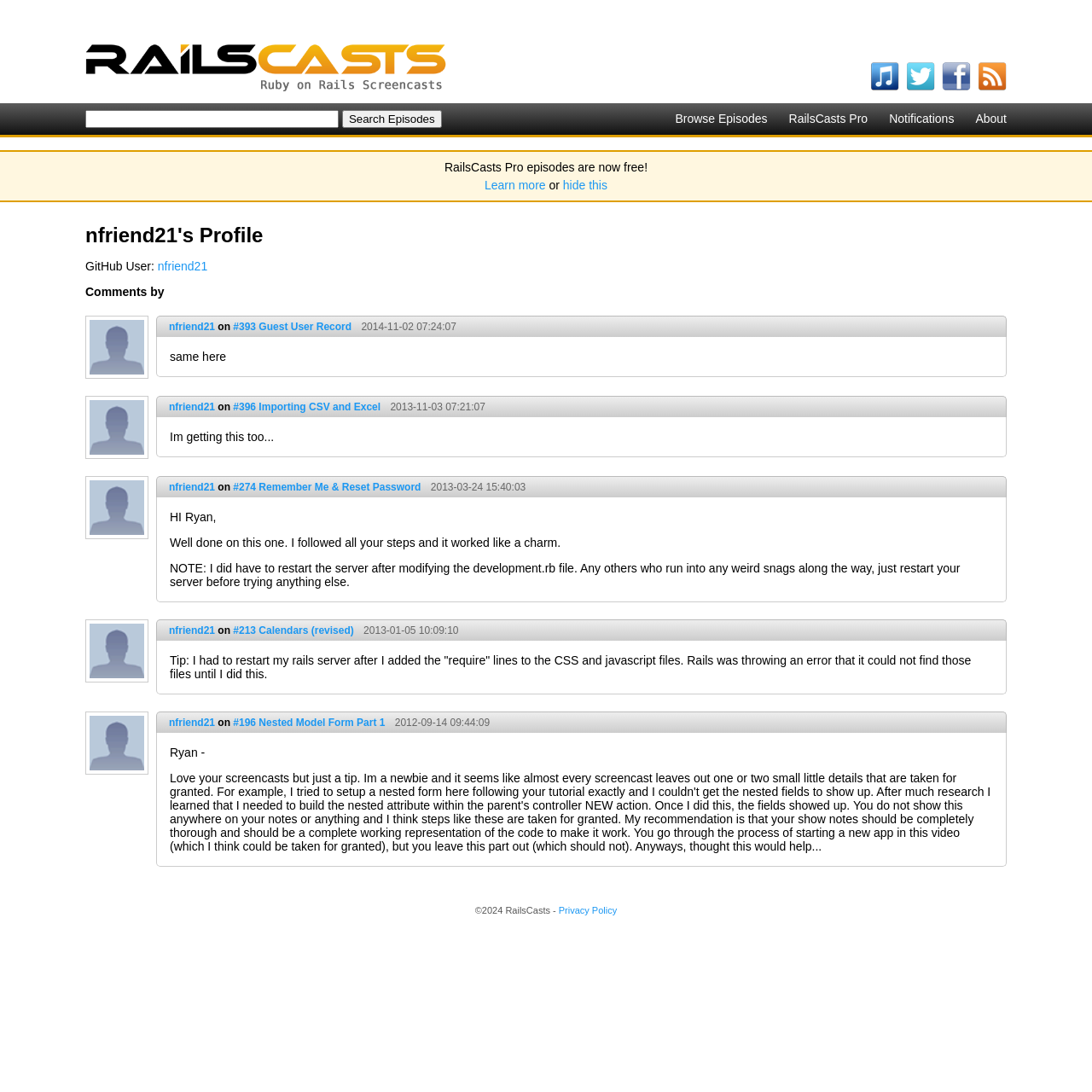What is the topic of the comments section?
Kindly answer the question with as much detail as you can.

The topic of the comments section is related to Ruby on Rails, as indicated by the comments and links to specific episodes, such as '#393 Guest User Record' and '#213 Calendars (revised)'.